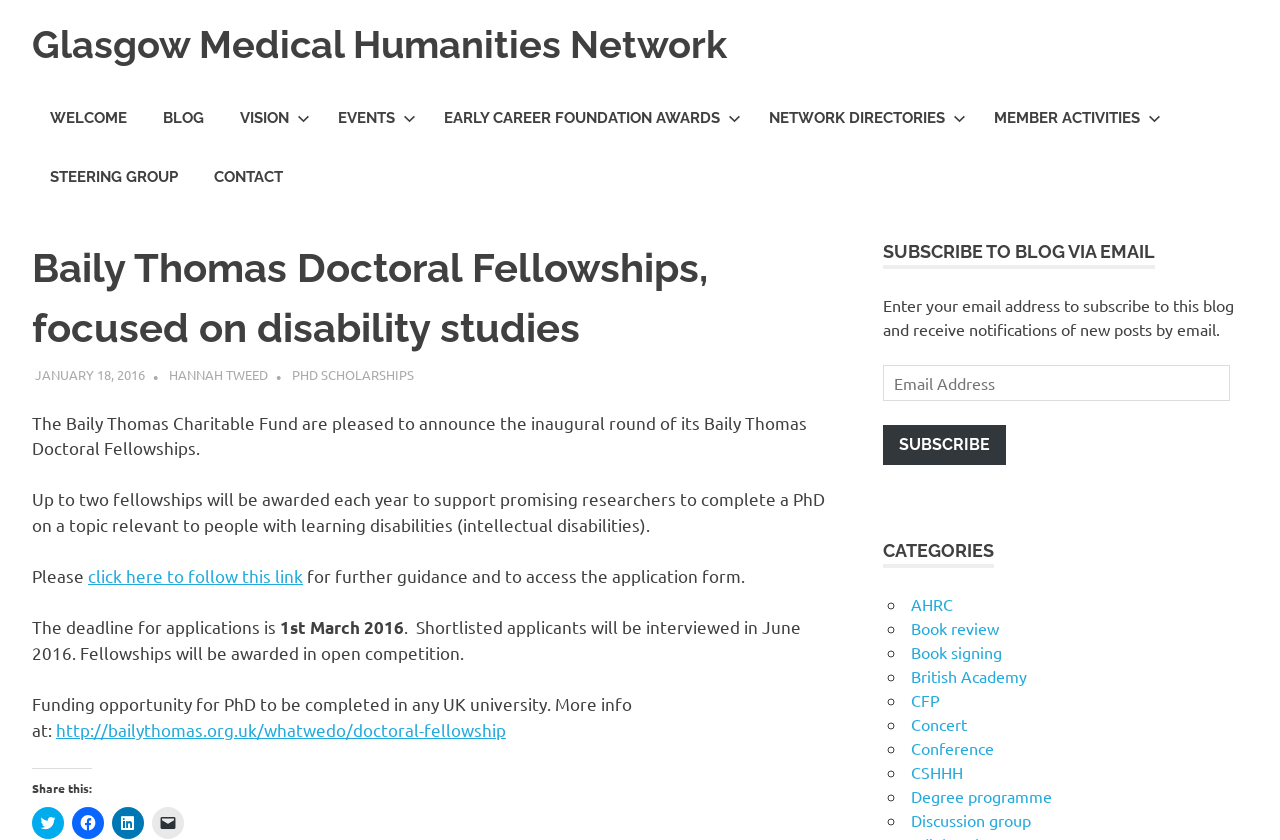What can be done with the email address entered?
Refer to the image and provide a concise answer in one word or phrase.

Subscribe to blog